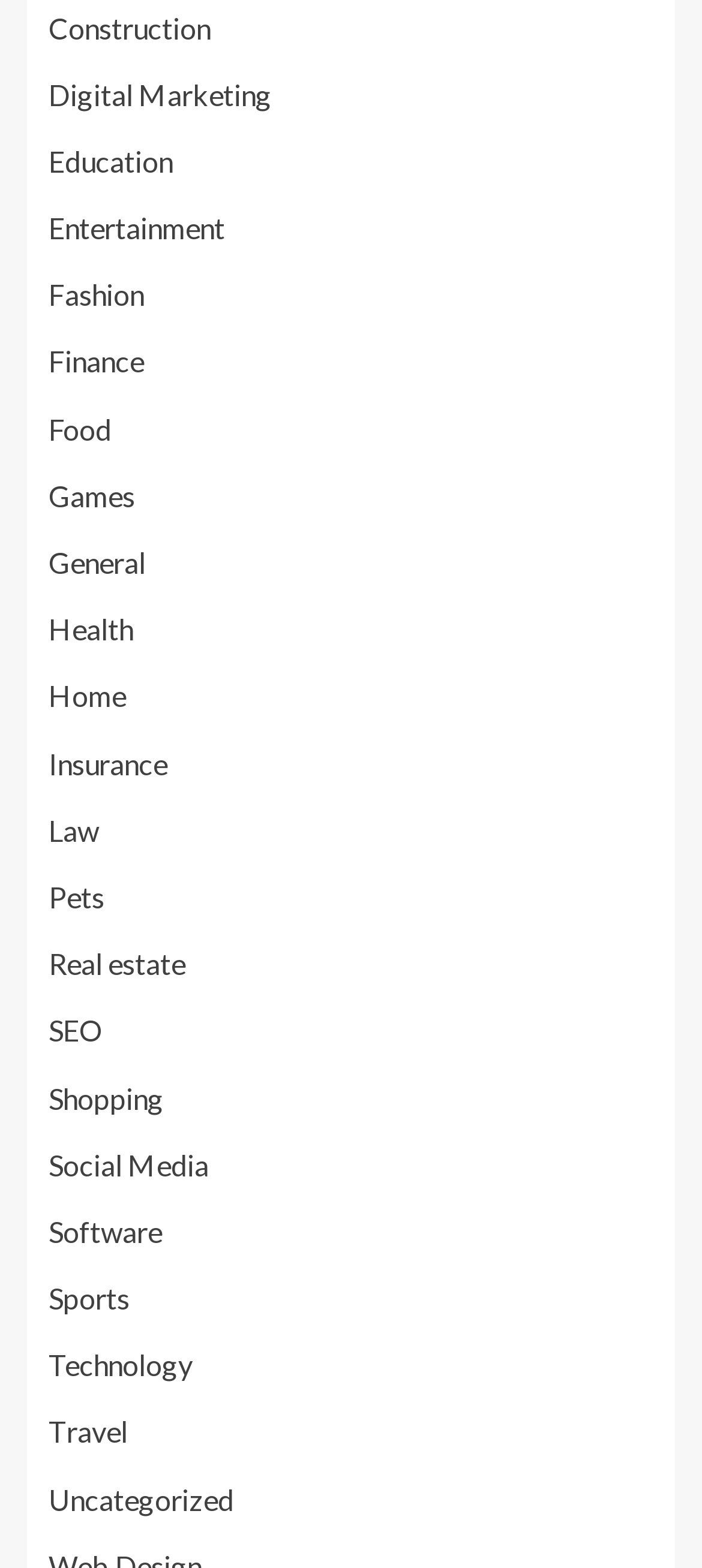Please determine the bounding box coordinates for the UI element described here. Use the format (top-left x, top-left y, bottom-right x, bottom-right y) with values bounded between 0 and 1: General

[0.069, 0.348, 0.208, 0.369]